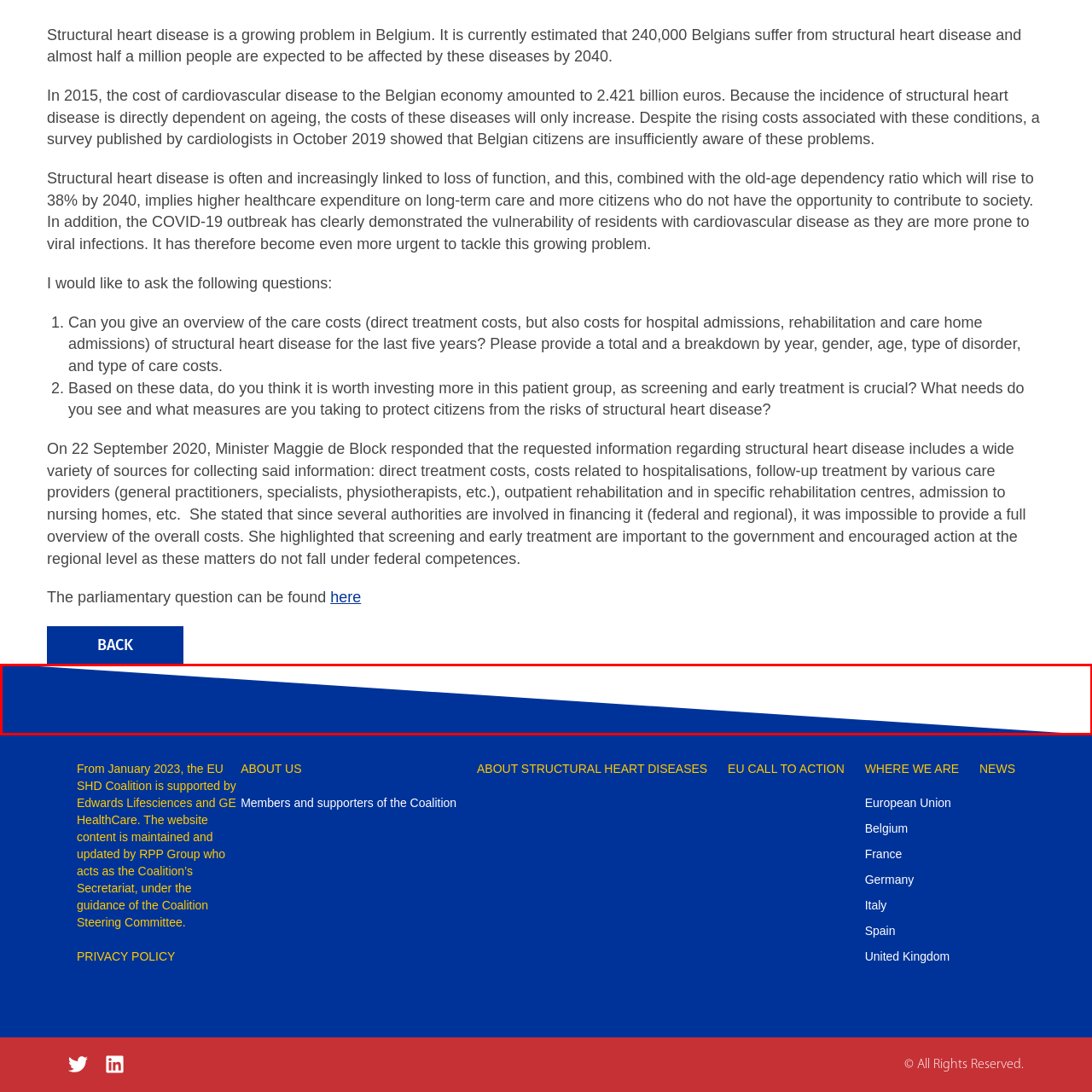Give an in-depth description of the image highlighted with the red boundary.

The image likely serves as a contextual graphic related to the growing concern of structural heart disease in Belgium. This health issue is increasingly significant, with approximately 240,000 individuals affected currently, and projections suggesting nearly half a million people will encounter these conditions by 2040. The visual may symbolize the urgency of addressing the care costs and the impacts on the healthcare system, which include direct treatment costs and long-term care expenses. Additionally, the implications of such diseases on the aging population and their vulnerability during health crises like COVID-19 are critical areas of focus. Overall, the image is important in illustrating the pressing nature of healthcare discussions and policy considerations in Belgium.